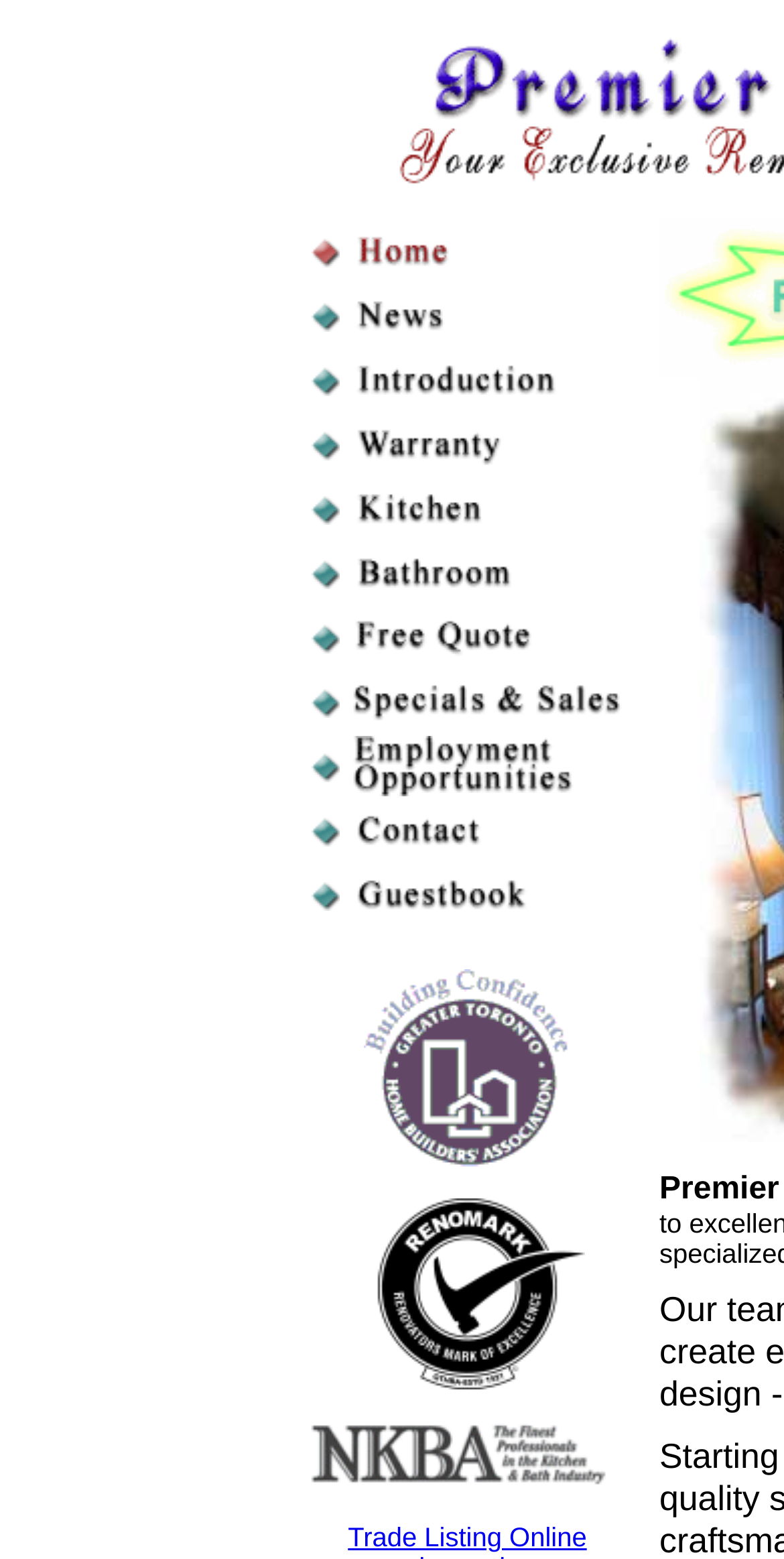How many rows are in the main table?
Based on the image, give a concise answer in the form of a single word or short phrase.

9